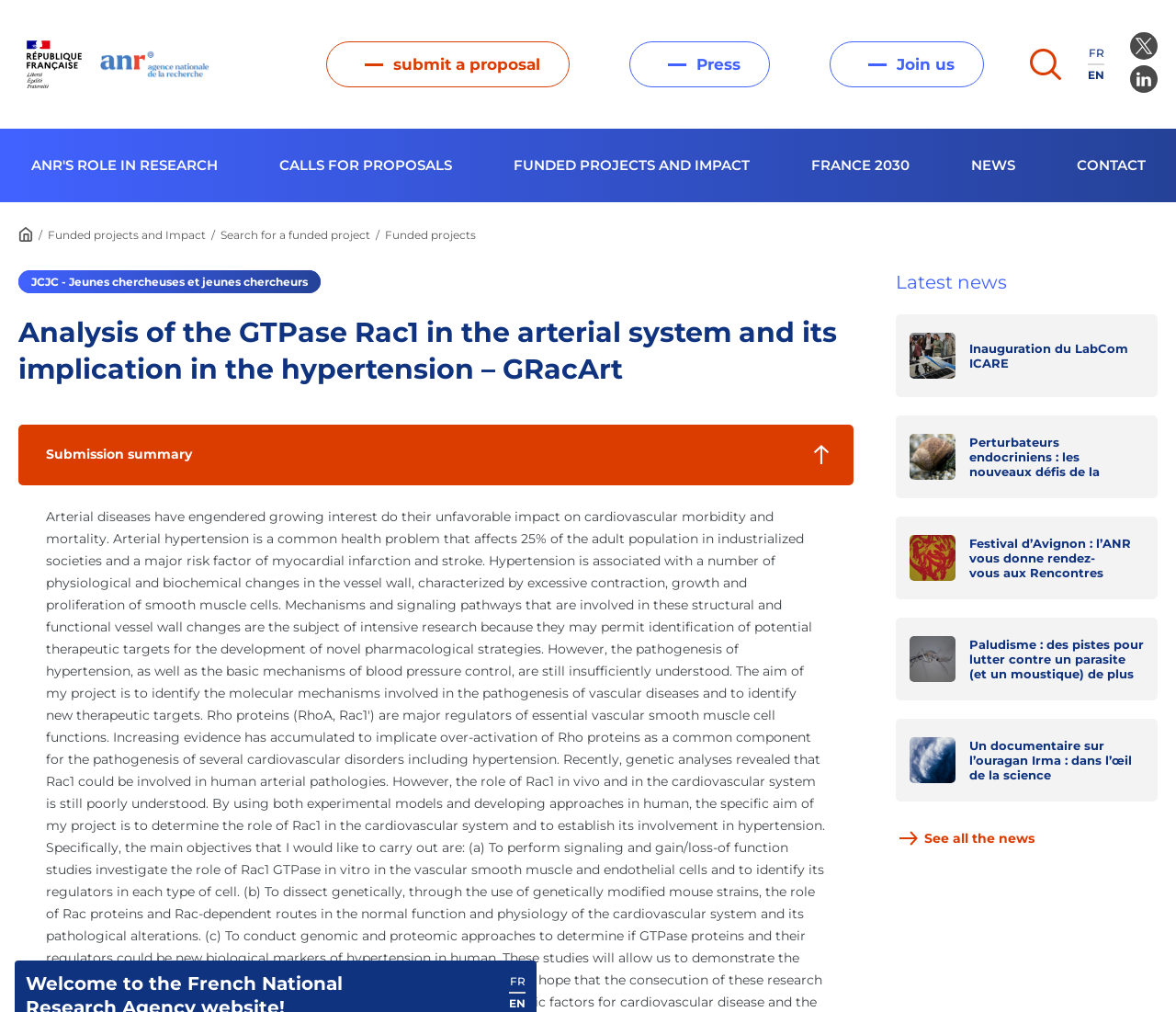Please find the bounding box for the UI component described as follows: "alt="Back to Home"".

[0.084, 0.05, 0.186, 0.078]